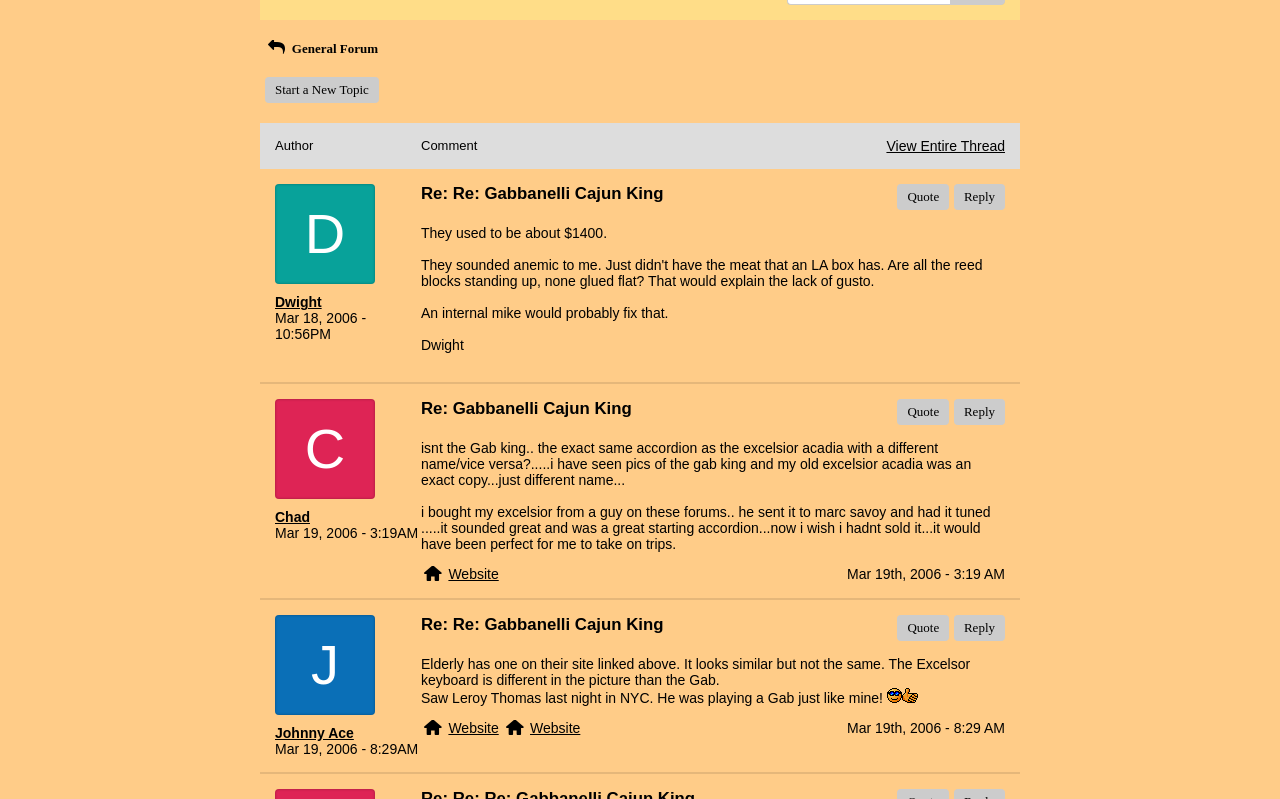Using the provided element description: "View Entire Thread", determine the bounding box coordinates of the corresponding UI element in the screenshot.

[0.693, 0.173, 0.785, 0.193]